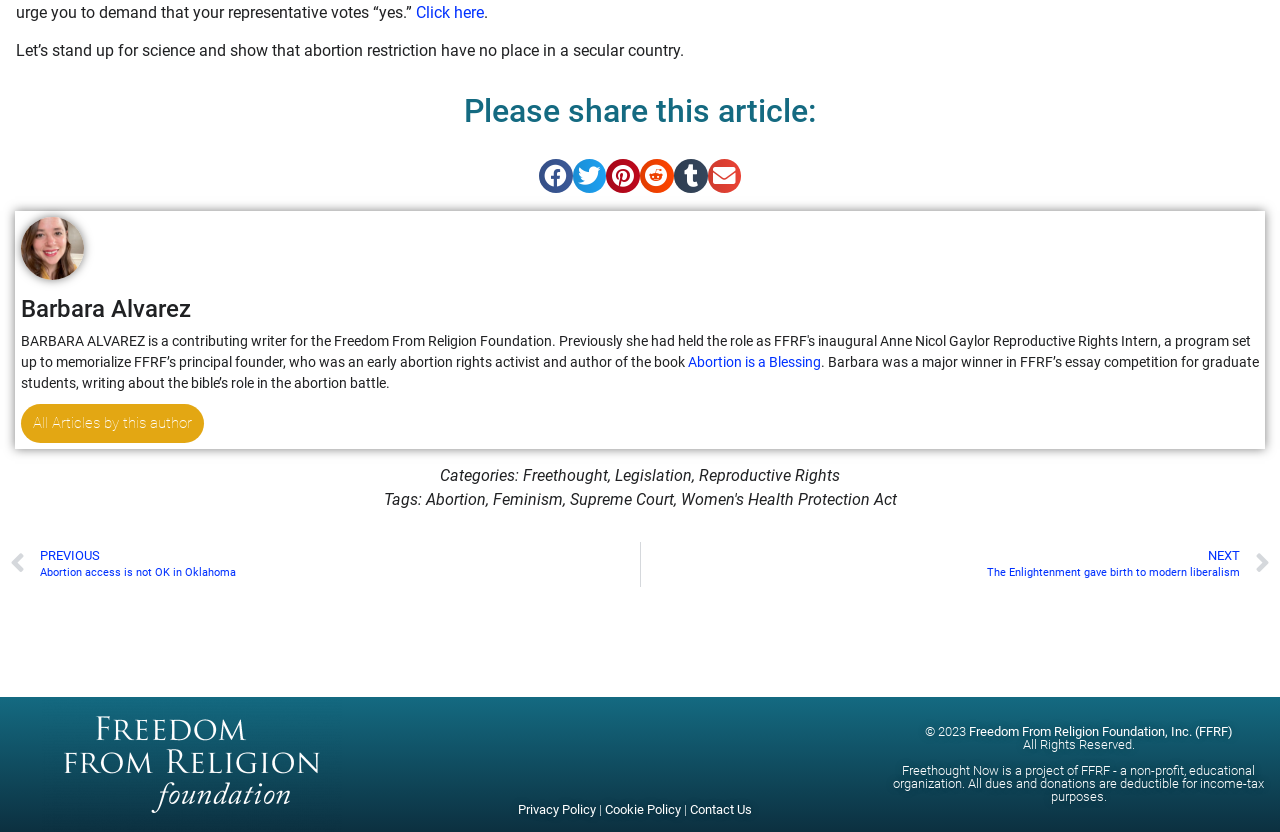Please find the bounding box coordinates for the clickable element needed to perform this instruction: "Read the article by Barbara Alvarez".

[0.016, 0.354, 0.984, 0.389]